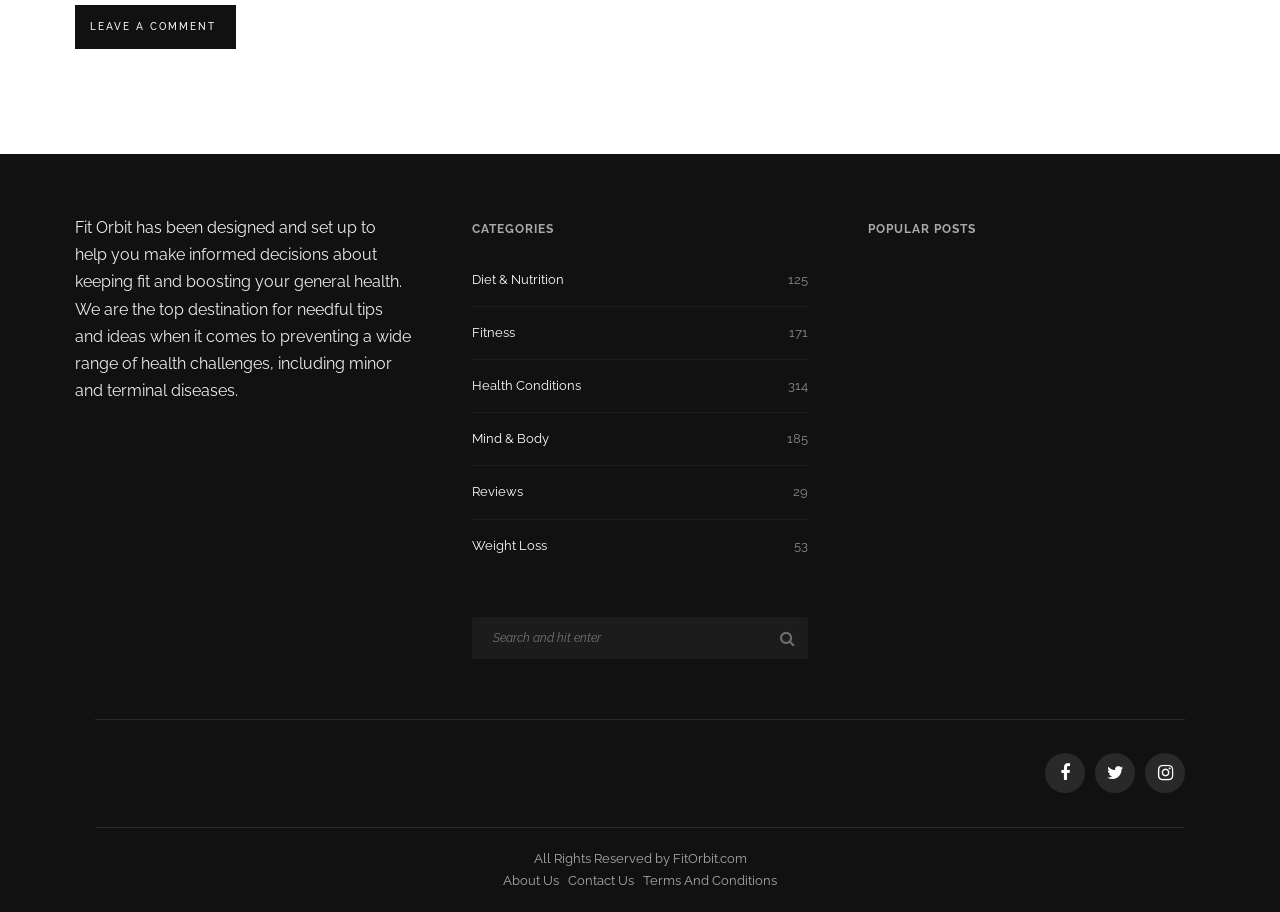How many years ago was the article 'What Happens If You Use An EpiPen Without Needing It' published?
Provide a detailed and well-explained answer to the question.

According to the webpage, the article 'What Happens If You Use An EpiPen Without Needing It' was published 5 years ago.